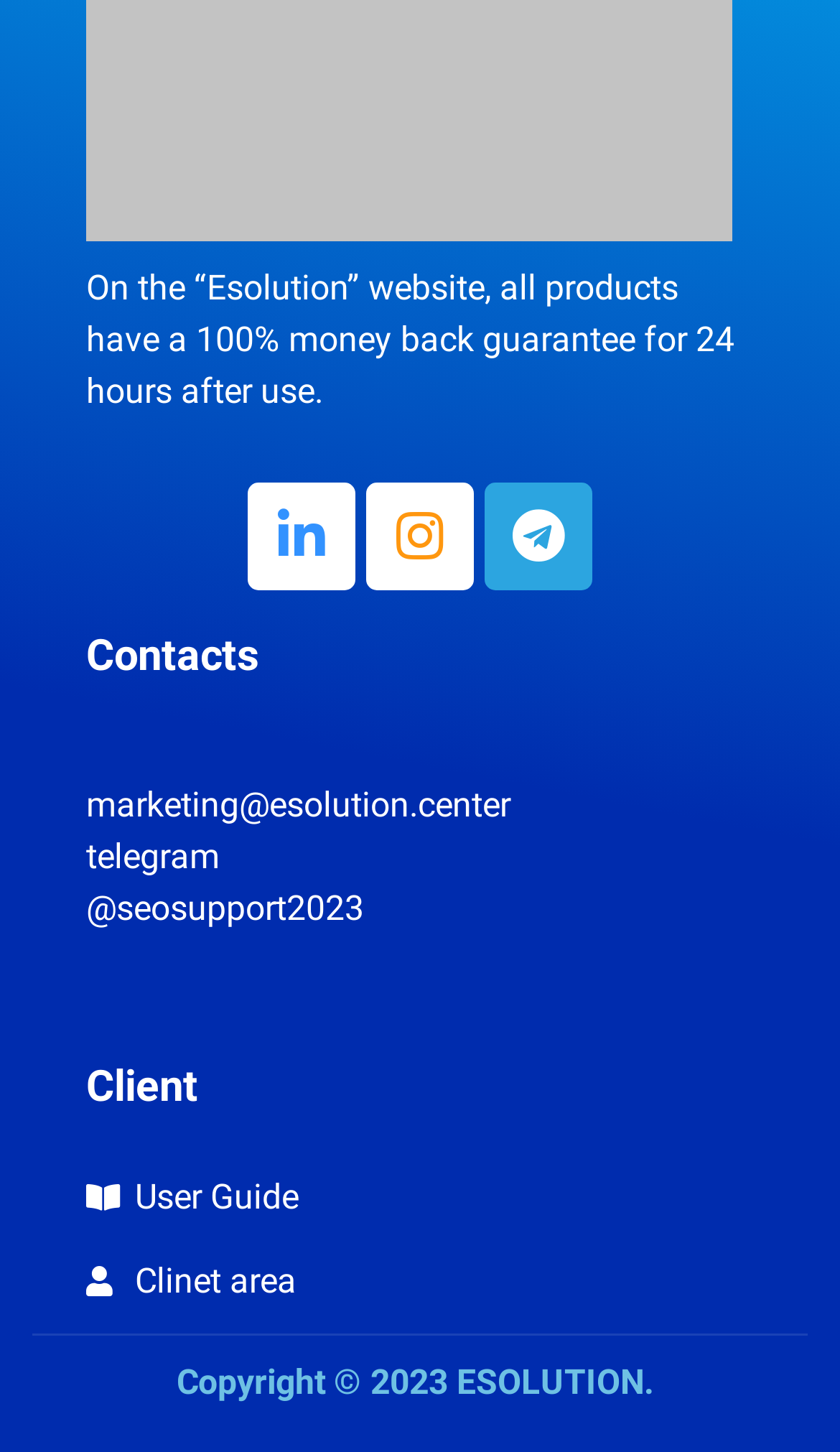Find the bounding box of the element with the following description: "Instagram". The coordinates must be four float numbers between 0 and 1, formatted as [left, top, right, bottom].

[0.436, 0.332, 0.564, 0.406]